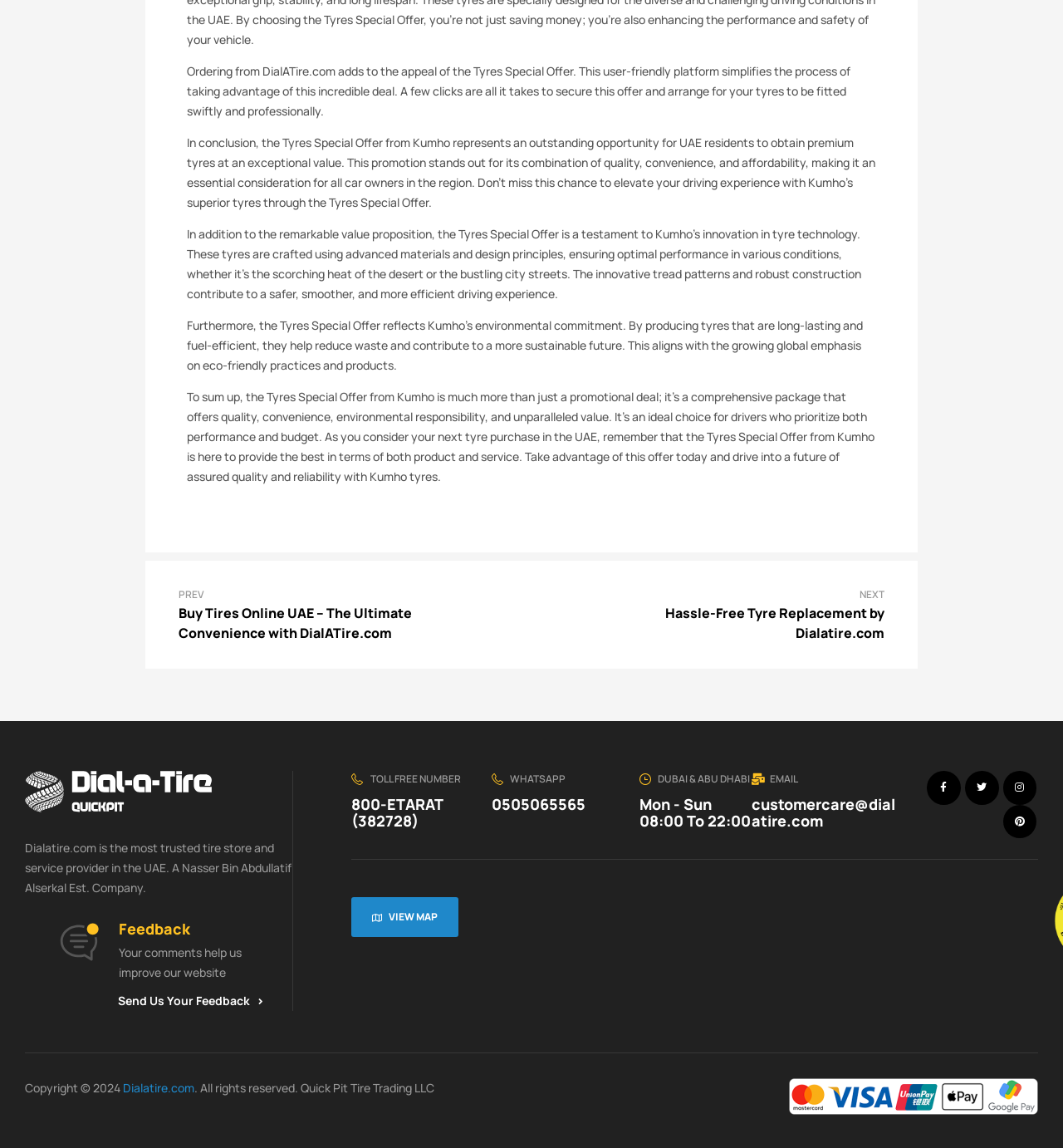Please provide the bounding box coordinates for the UI element as described: "view map". The coordinates must be four floats between 0 and 1, represented as [left, top, right, bottom].

[0.331, 0.782, 0.432, 0.817]